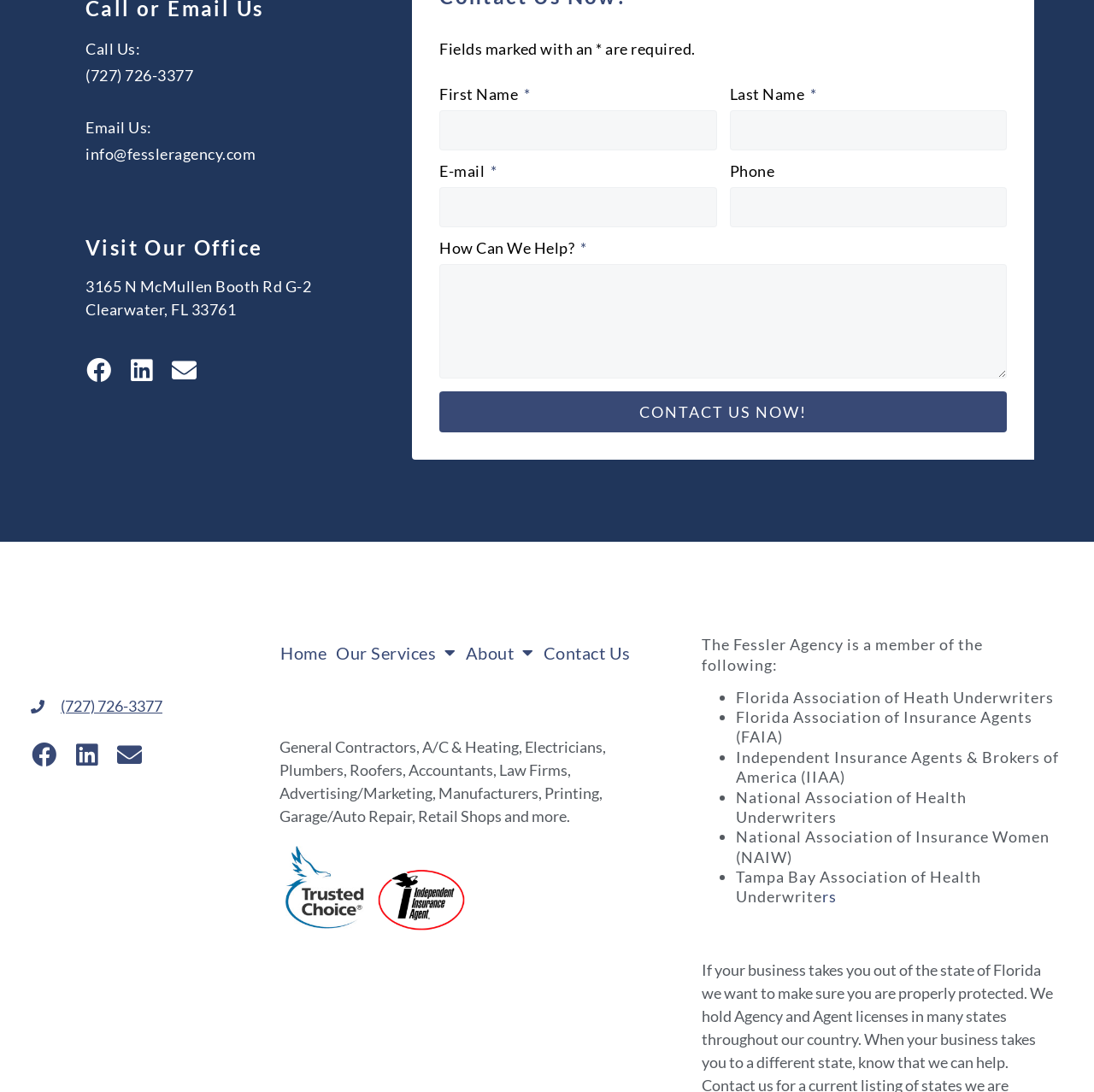Locate the bounding box coordinates of the clickable part needed for the task: "Click the 'Home' link".

[0.256, 0.582, 0.299, 0.615]